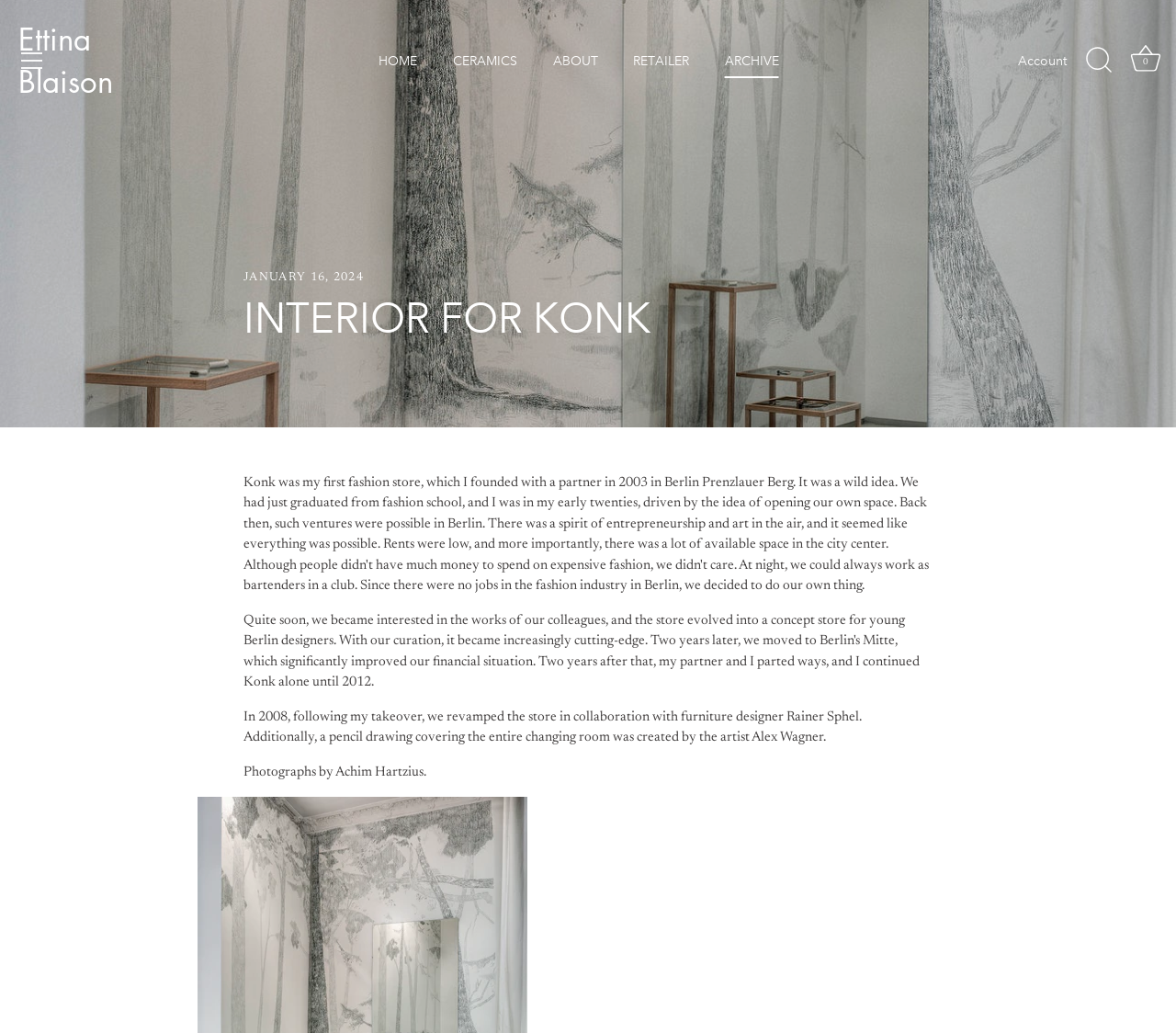Please find the bounding box coordinates of the element's region to be clicked to carry out this instruction: "Enter username or email".

None